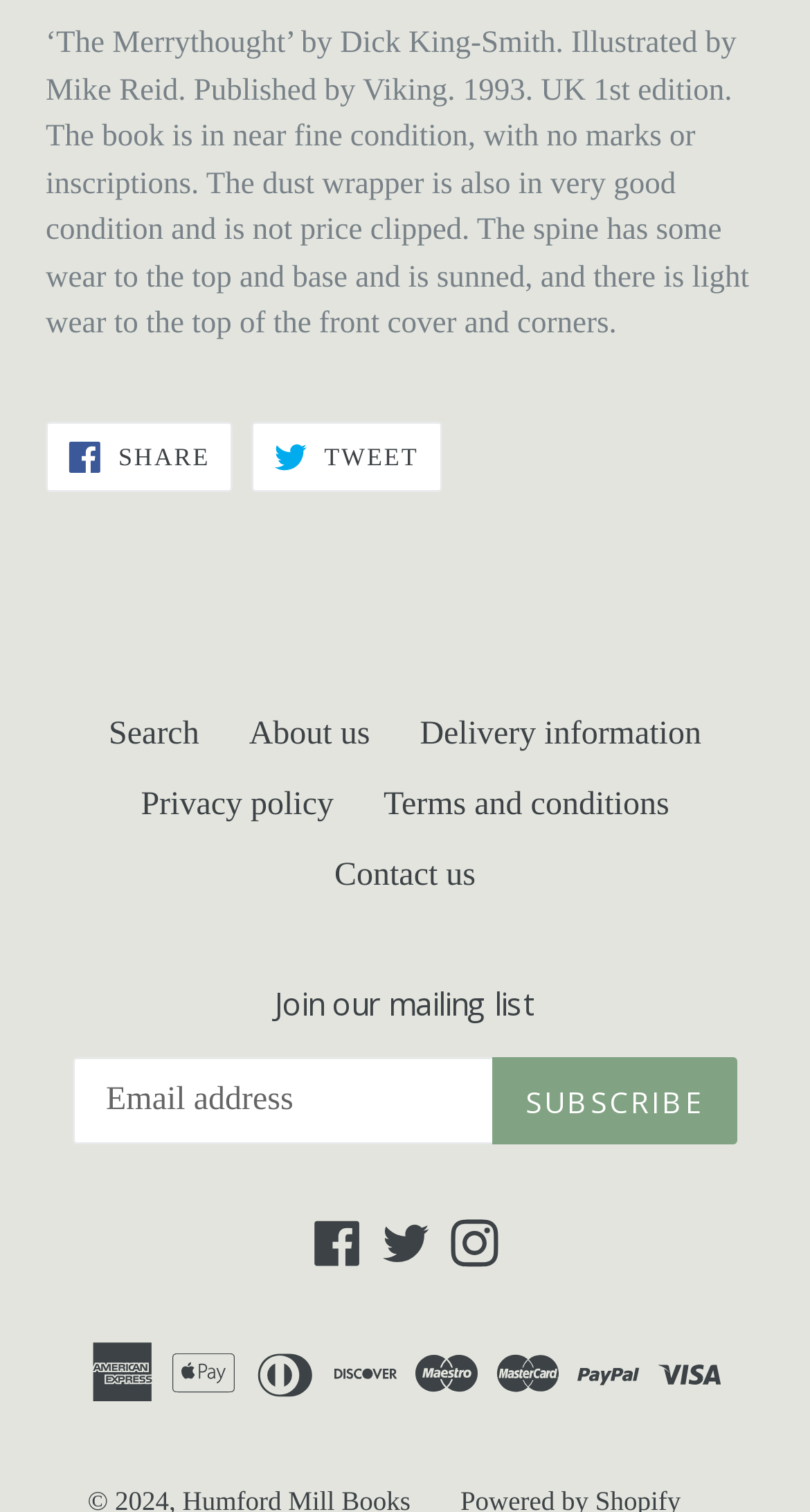Locate the bounding box coordinates of the clickable area to execute the instruction: "Search". Provide the coordinates as four float numbers between 0 and 1, represented as [left, top, right, bottom].

[0.134, 0.473, 0.246, 0.497]